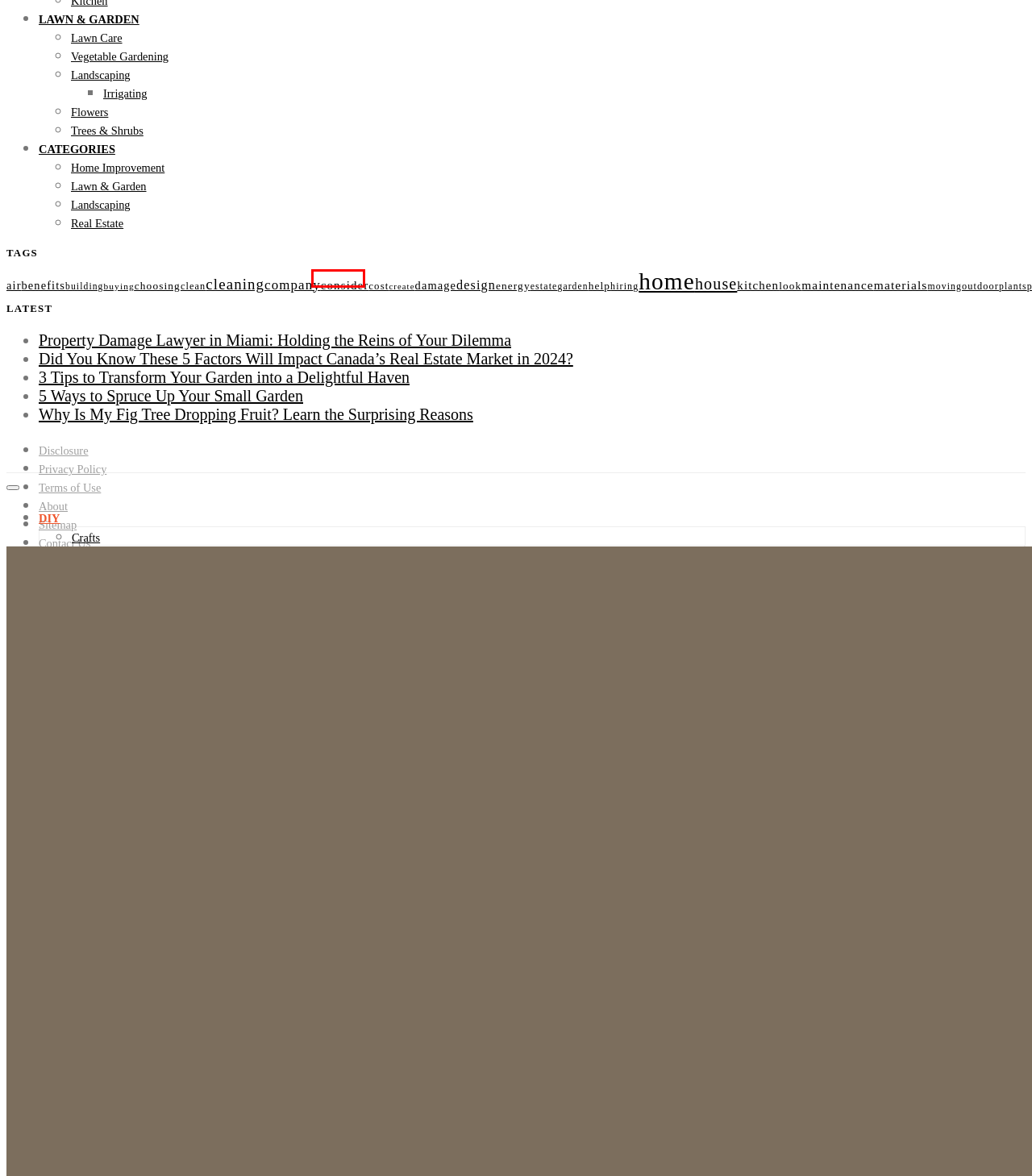Review the webpage screenshot and focus on the UI element within the red bounding box. Select the best-matching webpage description for the new webpage that follows after clicking the highlighted element. Here are the candidates:
A. Disclosure • Housesumo.com
B. choosing • Housesumo.com
C. clean • Housesumo.com
D. design • Housesumo.com
E. consider • Housesumo.com
F. benefits • Housesumo.com
G. company • Housesumo.com
H. kitchen • Housesumo.com

E